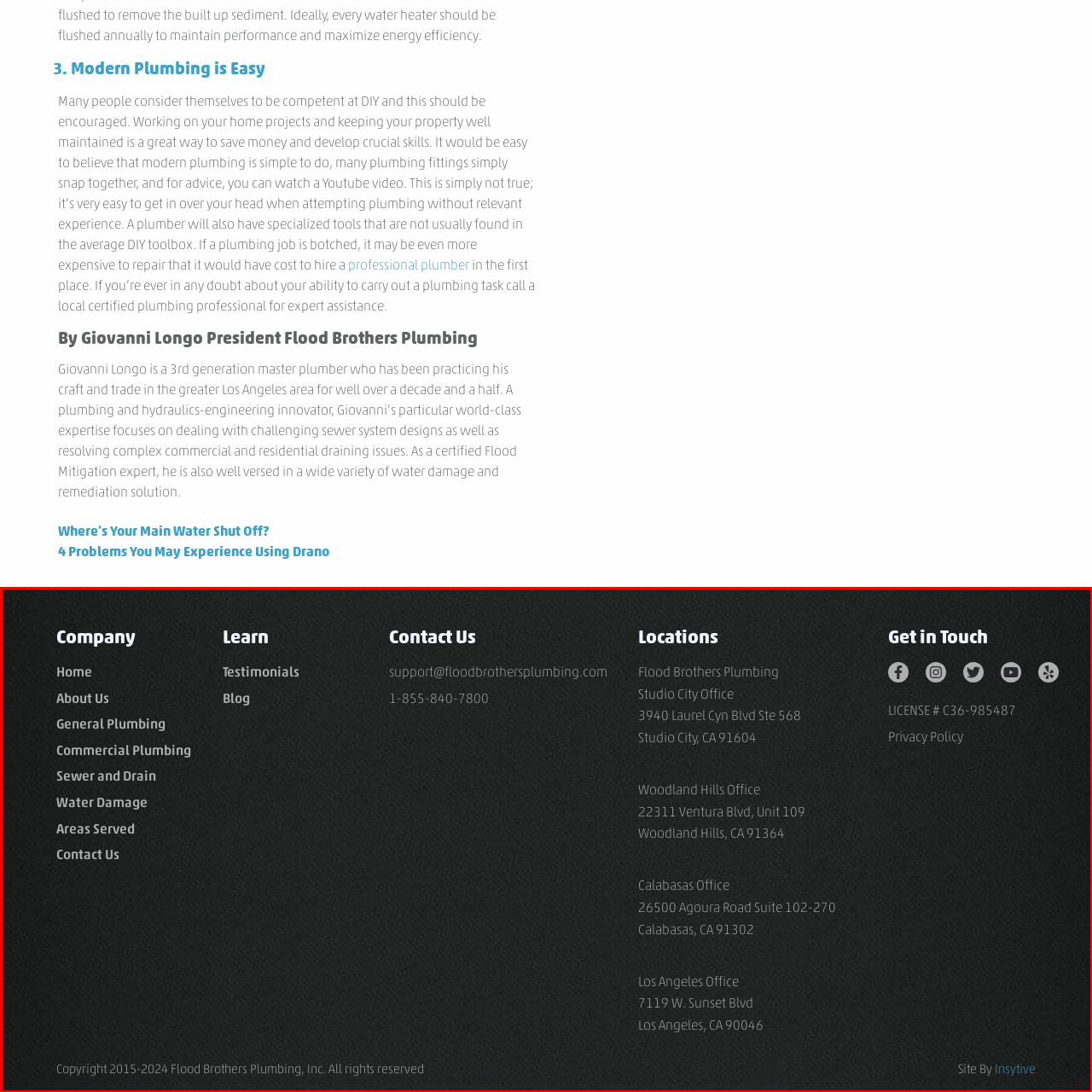Concentrate on the image area surrounded by the red border and answer the following question comprehensively: What is the purpose of listing office locations?

The listing of office locations, including addresses for Studio City, Woodland Hills, Calabasas, and Los Angeles, serves the purpose of helping clients find the nearest service center, making it convenient for them to access the company's services.